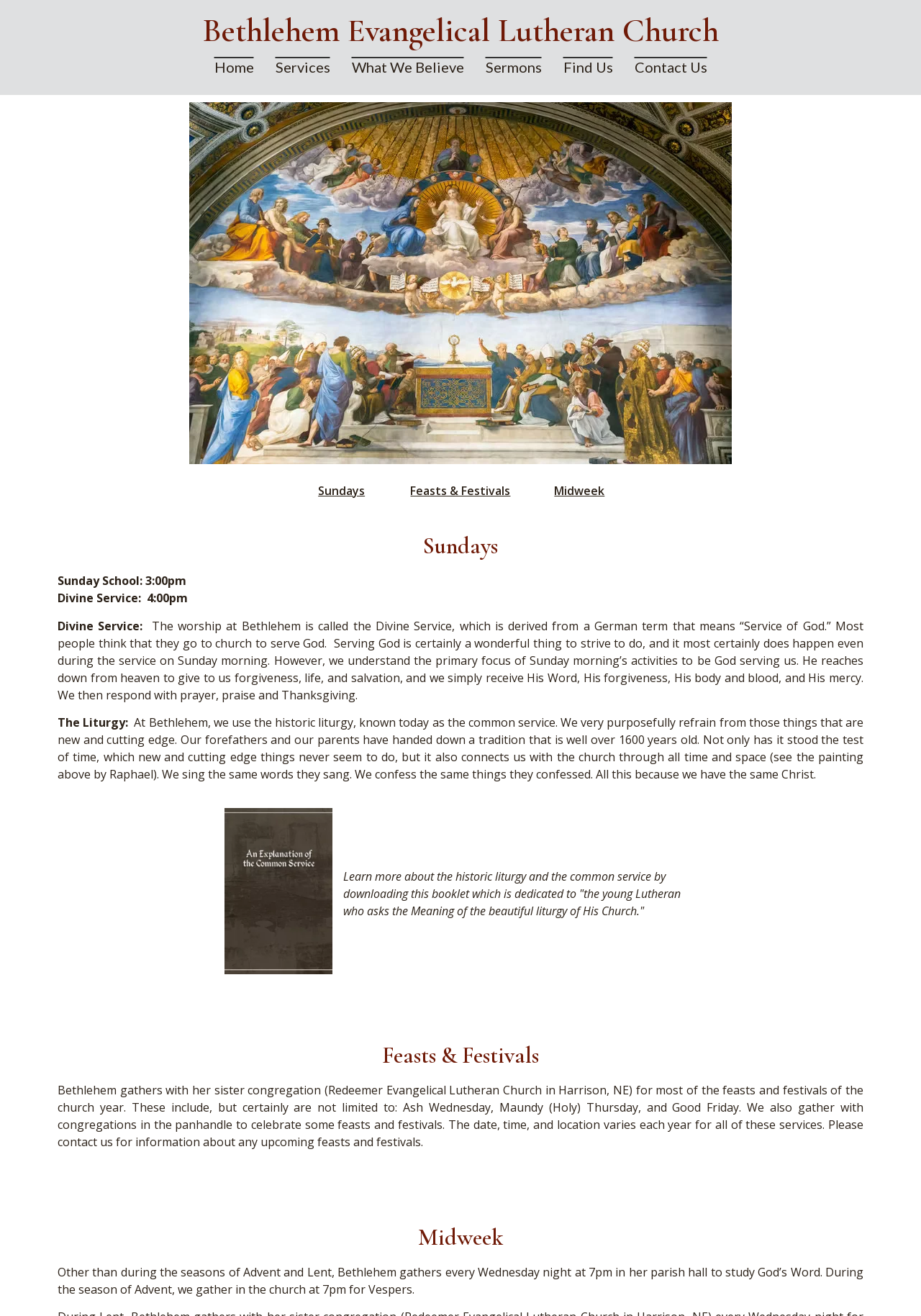What time is the midweek study on Wednesday nights?
Using the visual information, reply with a single word or short phrase.

7pm